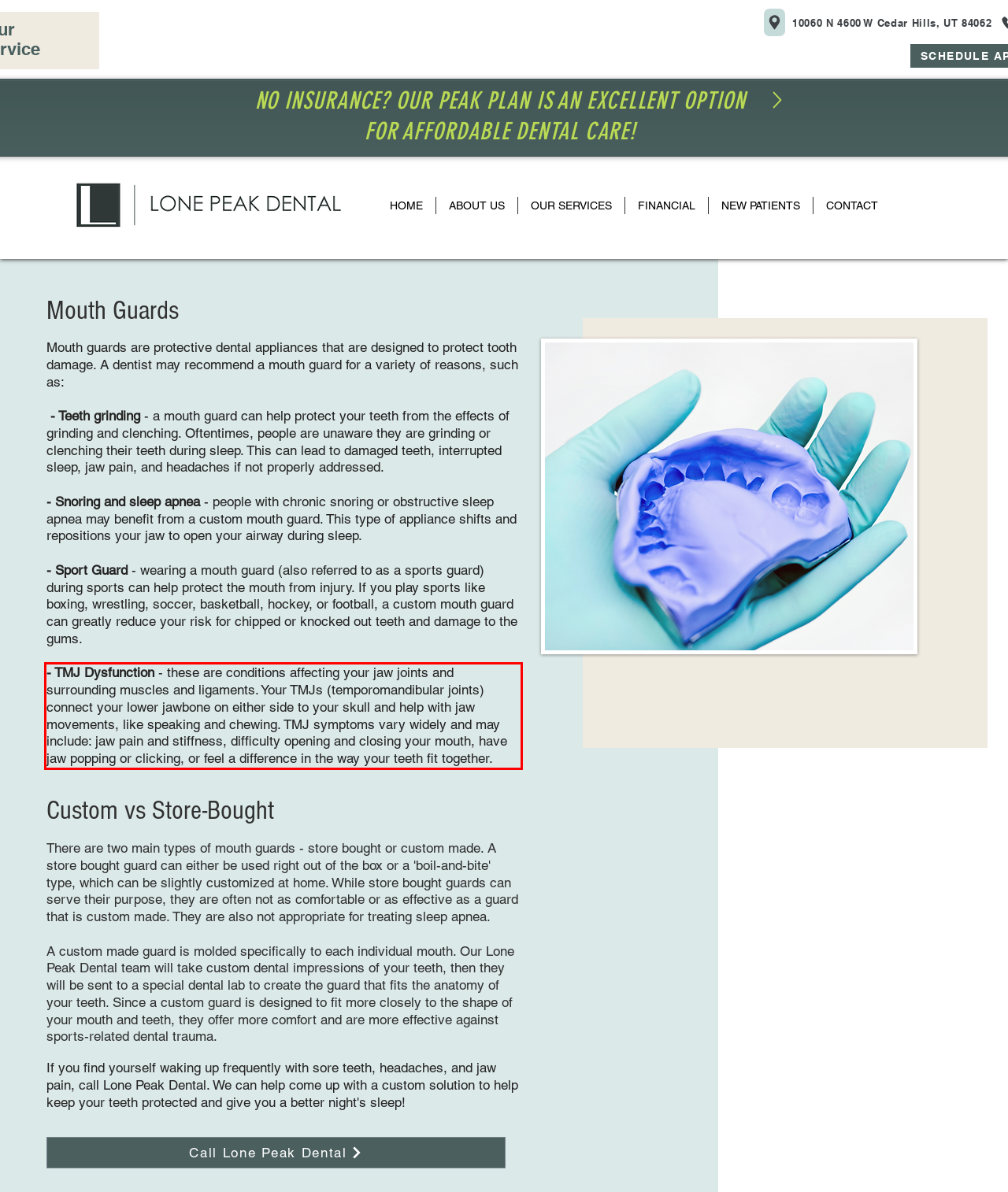Using the provided webpage screenshot, recognize the text content in the area marked by the red bounding box.

- TMJ Dysfunction - these are conditions affecting your jaw joints and surrounding muscles and ligaments. Your TMJs (temporomandibular joints) connect your lower jawbone on either side to your skull and help with jaw movements, like speaking and chewing. TMJ symptoms vary widely and may include: jaw pain and stiffness, difficulty opening and closing your mouth, have jaw popping or clicking, or feel a difference in the way your teeth fit together.